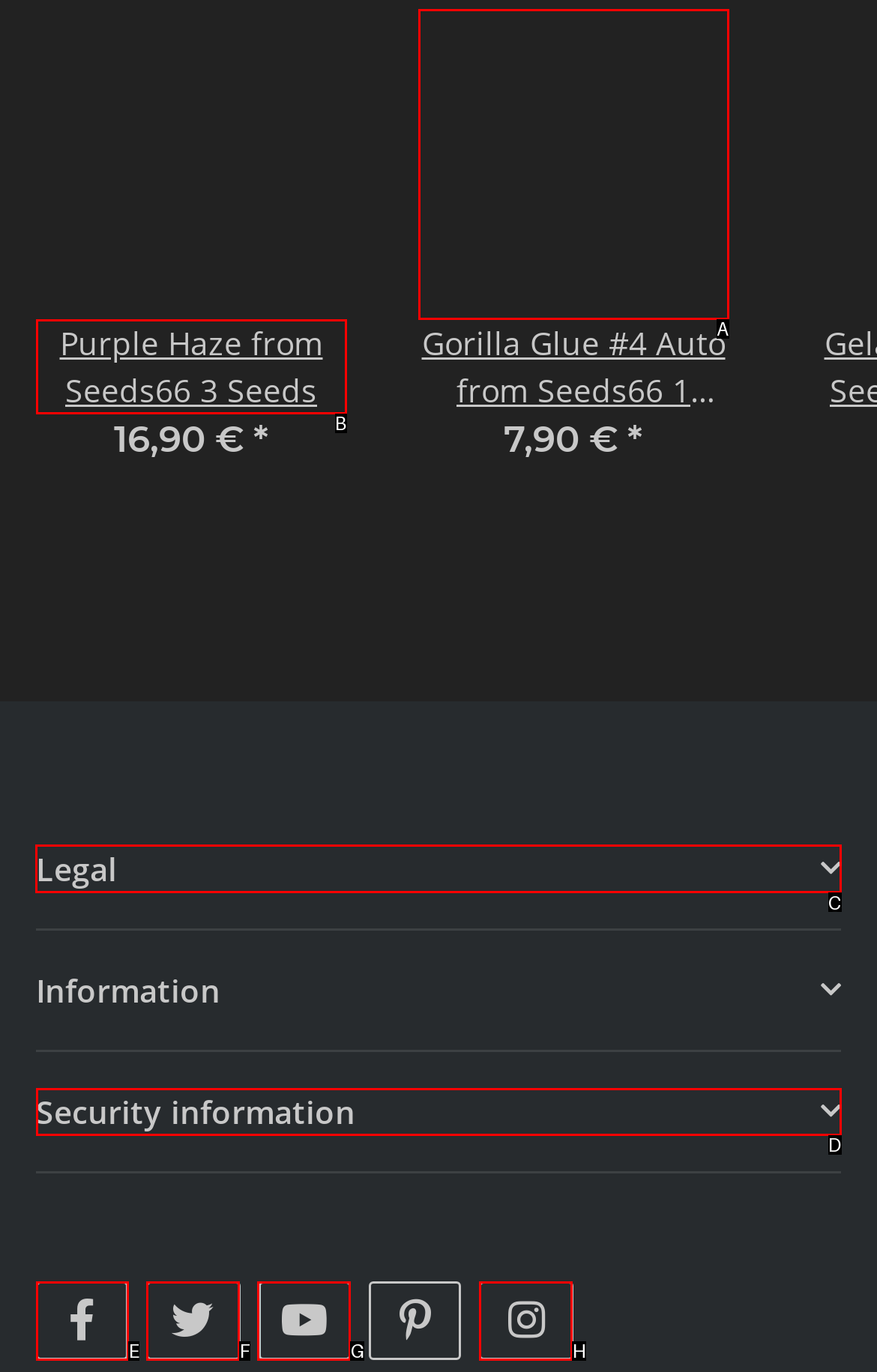What is the letter of the UI element you should click to Expand Legal information? Provide the letter directly.

C